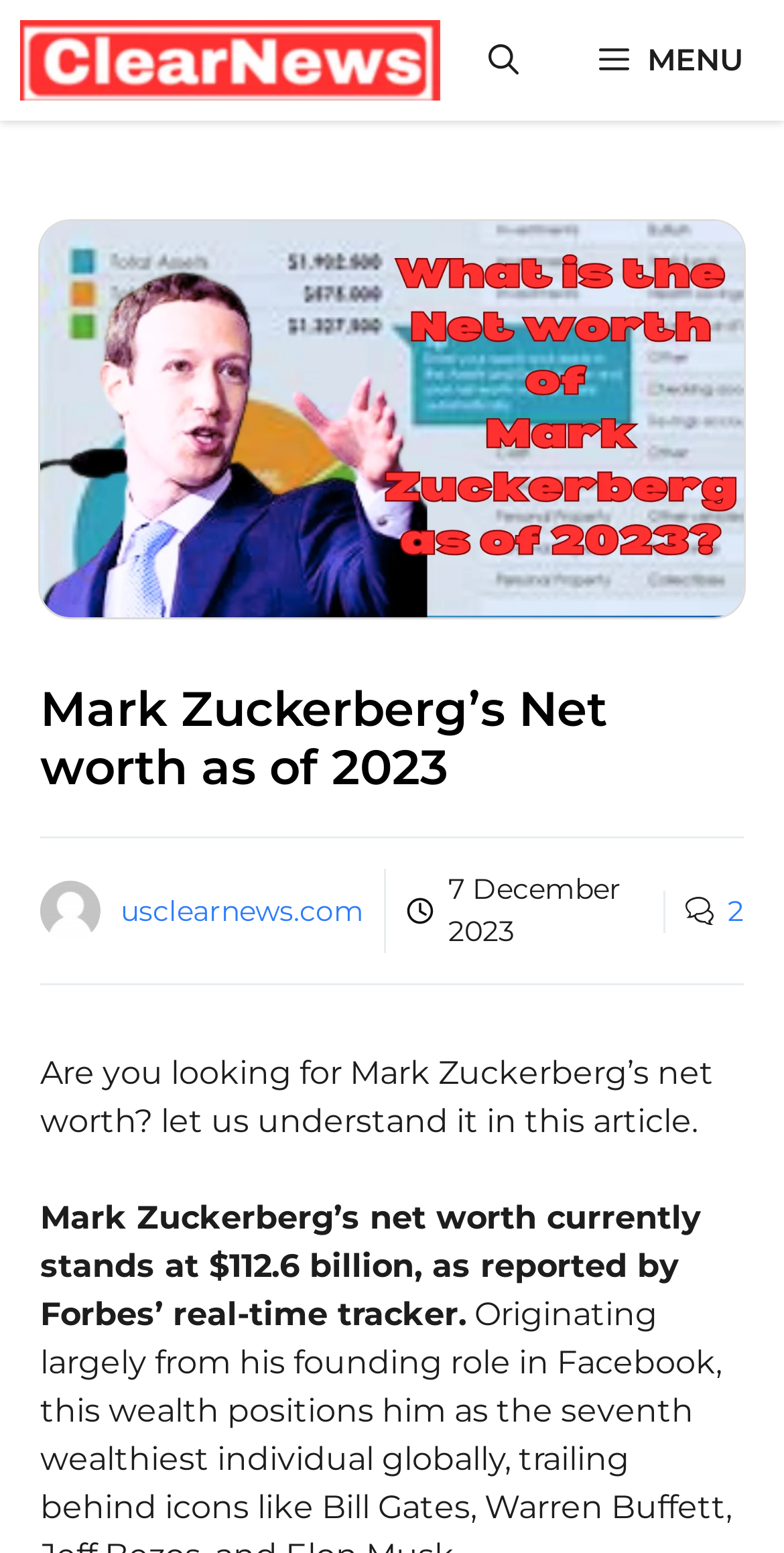When was the article published?
Based on the screenshot, provide a one-word or short-phrase response.

7 December 2023